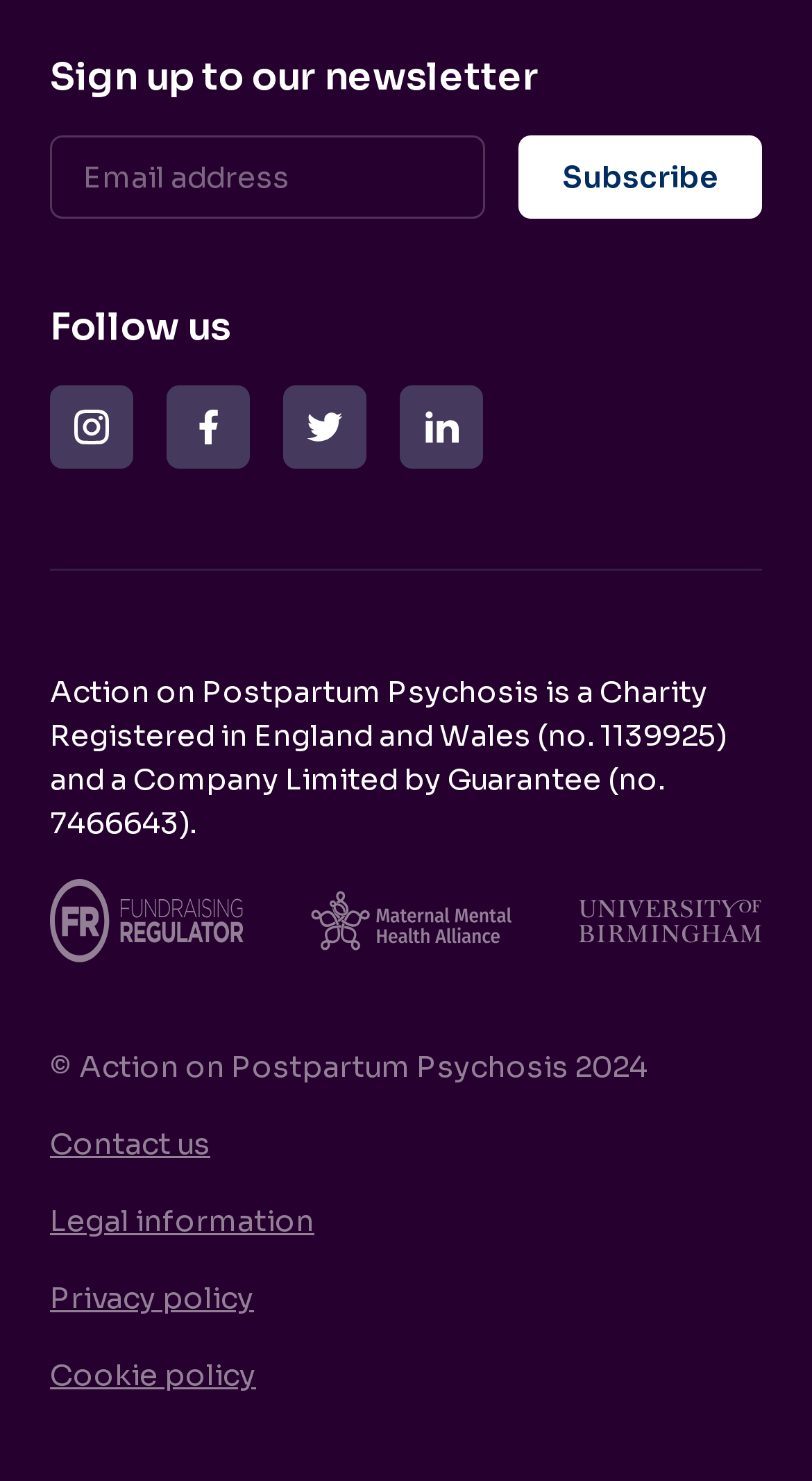What is the year of the copyright?
Give a thorough and detailed response to the question.

The StaticText element at the bottom of the page mentions '© Action on Postpartum Psychosis 2024', indicating that the copyright year is 2024.